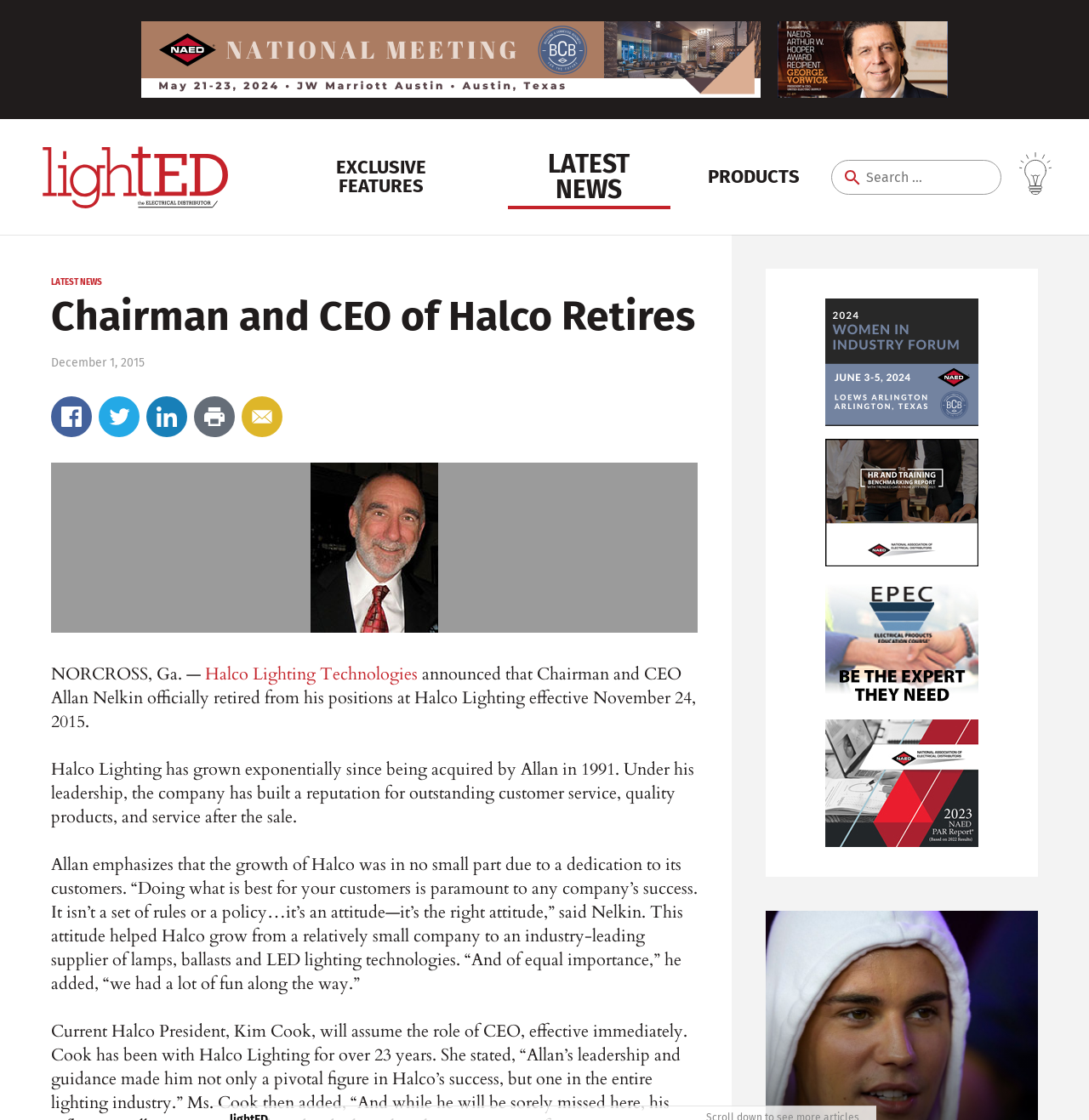Mark the bounding box of the element that matches the following description: "parent_node: Search for:".

[0.935, 0.136, 0.967, 0.174]